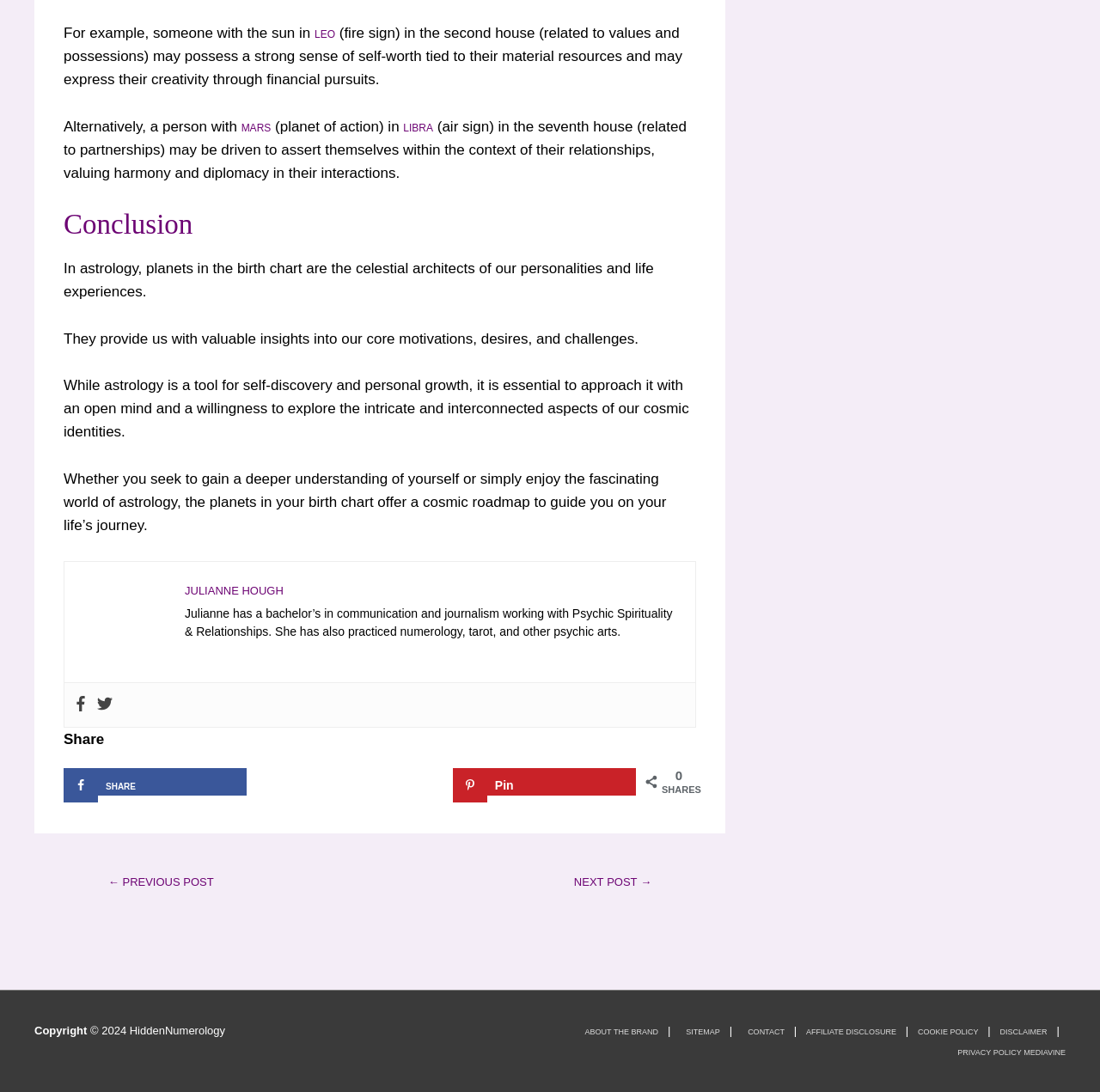Identify the bounding box coordinates necessary to click and complete the given instruction: "Go to the next post".

[0.501, 0.792, 0.614, 0.825]